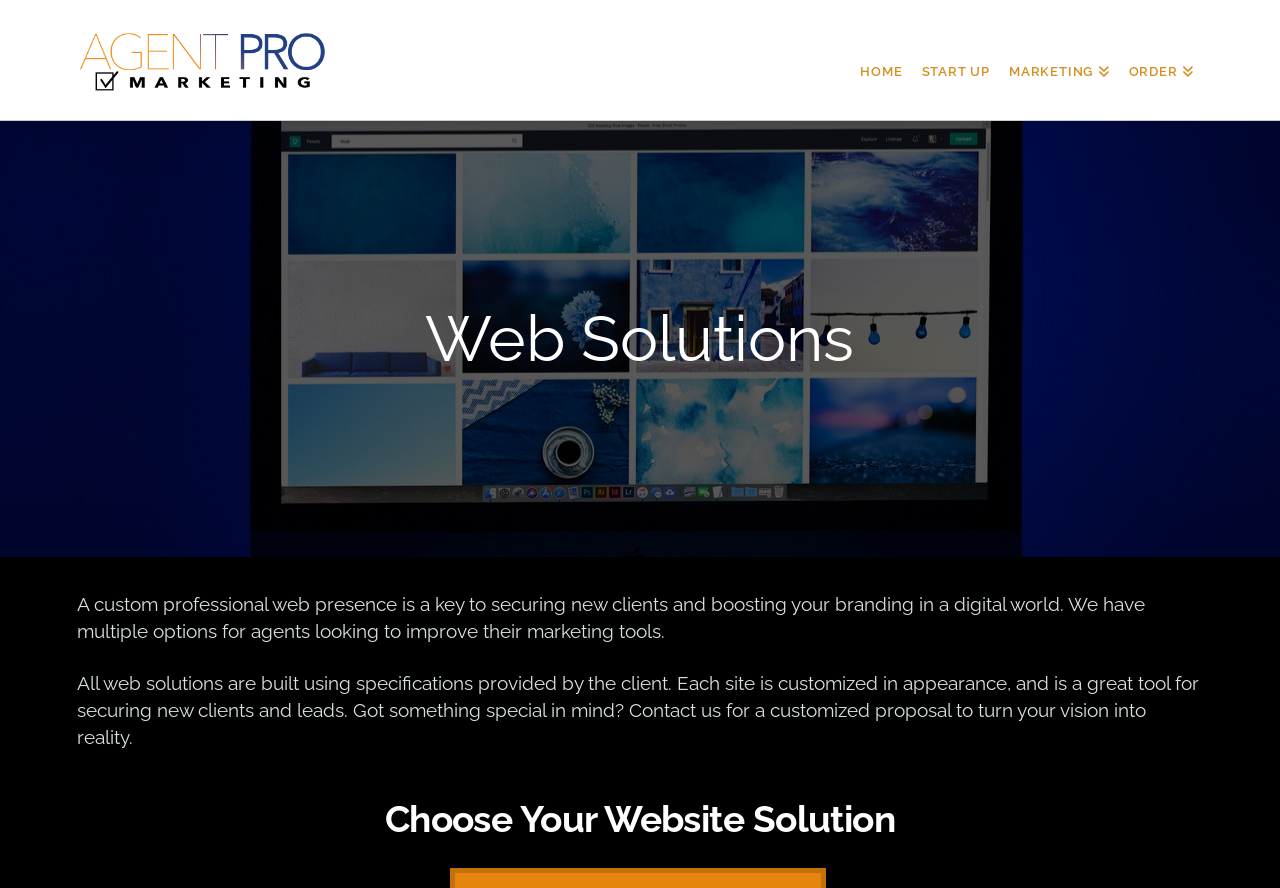What type of clients do they cater to?
Use the information from the screenshot to give a comprehensive response to the question.

The webpage mentions 'agents looking to improve their marketing tools' and 'Each site is customized in appearance, and is a great tool for securing new clients and leads.' This implies that the website's services are targeted towards agents who want to improve their online presence and attract new clients.